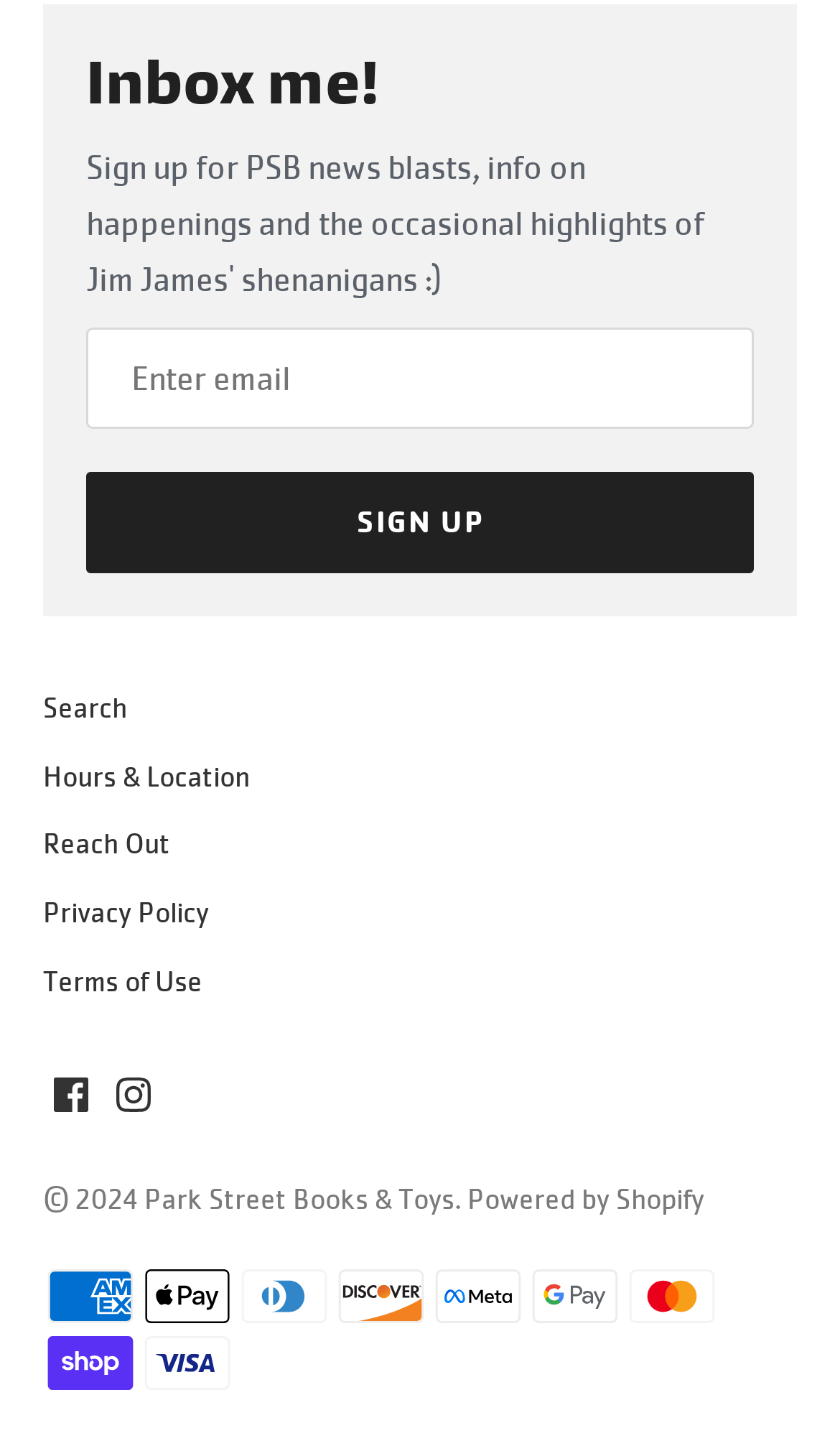Answer the question below in one word or phrase:
How many social media links are present at the bottom?

2